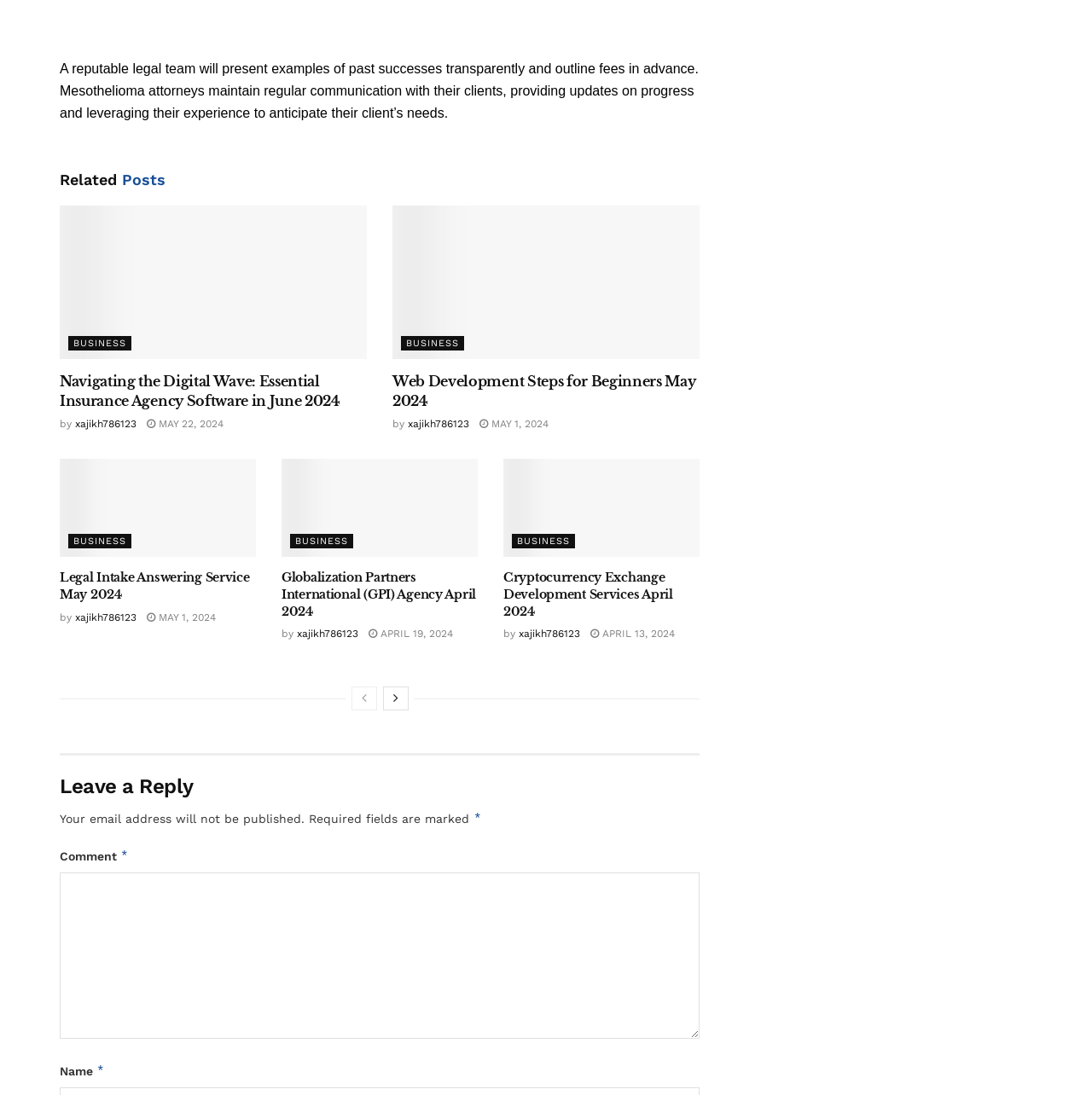Can you determine the bounding box coordinates of the area that needs to be clicked to fulfill the following instruction: "Enter a comment"?

[0.055, 0.797, 0.641, 0.949]